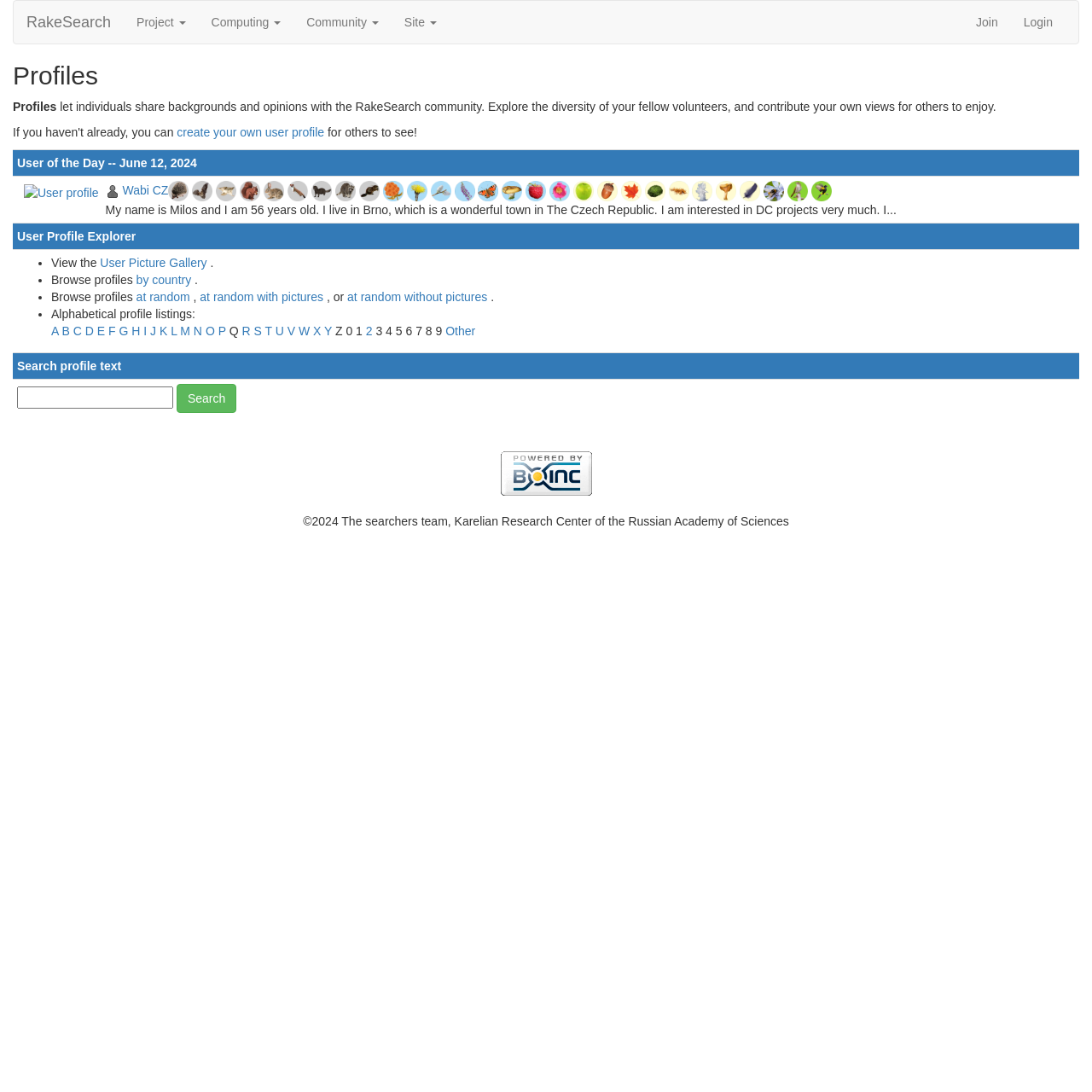Pinpoint the bounding box coordinates of the clickable area needed to execute the instruction: "View the user profile of 'Wabi CZ'". The coordinates should be specified as four float numbers between 0 and 1, i.e., [left, top, right, bottom].

[0.112, 0.168, 0.154, 0.18]